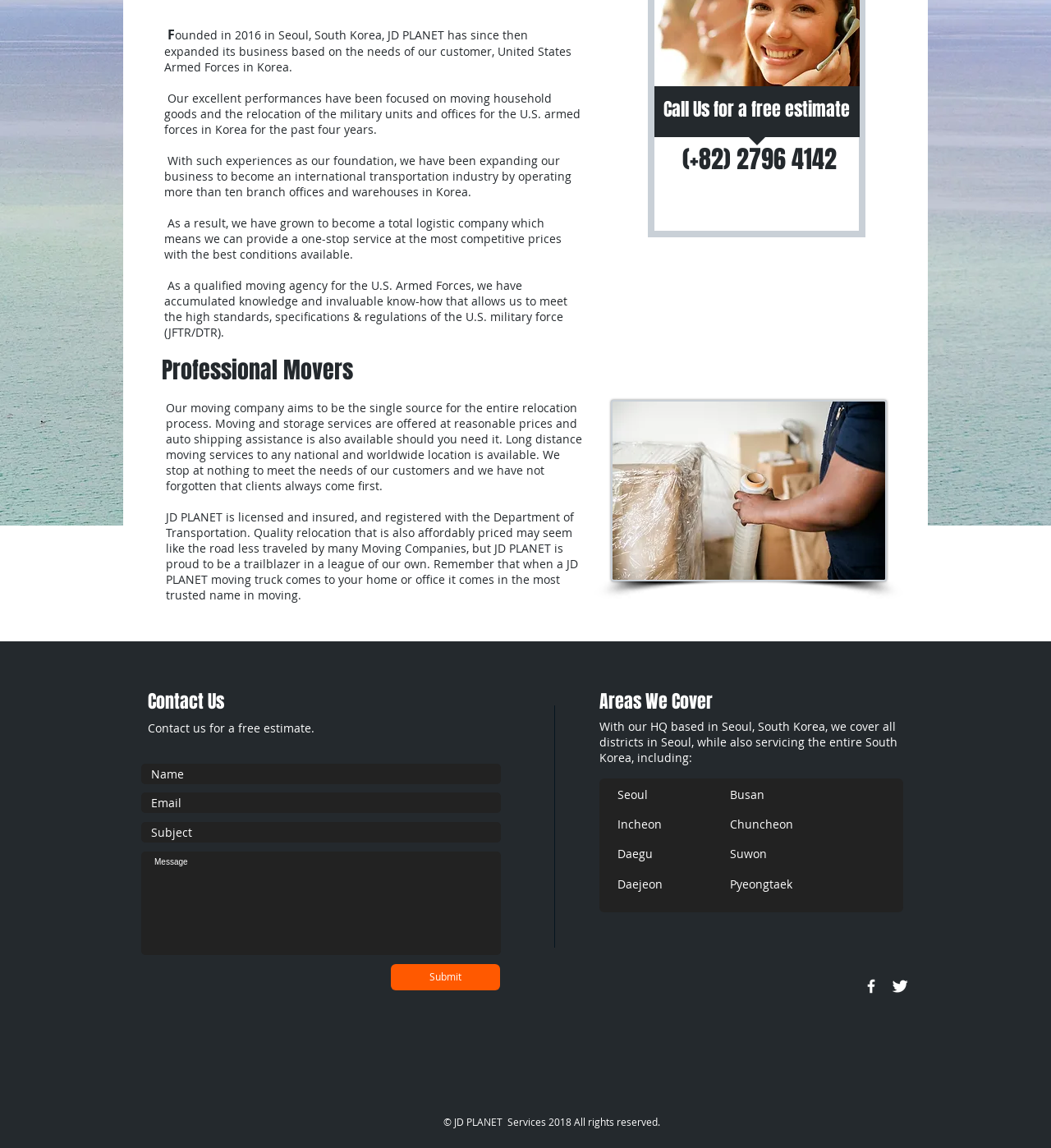Please determine the bounding box coordinates, formatted as (top-left x, top-left y, bottom-right x, bottom-right y), with all values as floating point numbers between 0 and 1. Identify the bounding box of the region described as: aria-label="w-facebook"

[0.82, 0.851, 0.838, 0.867]